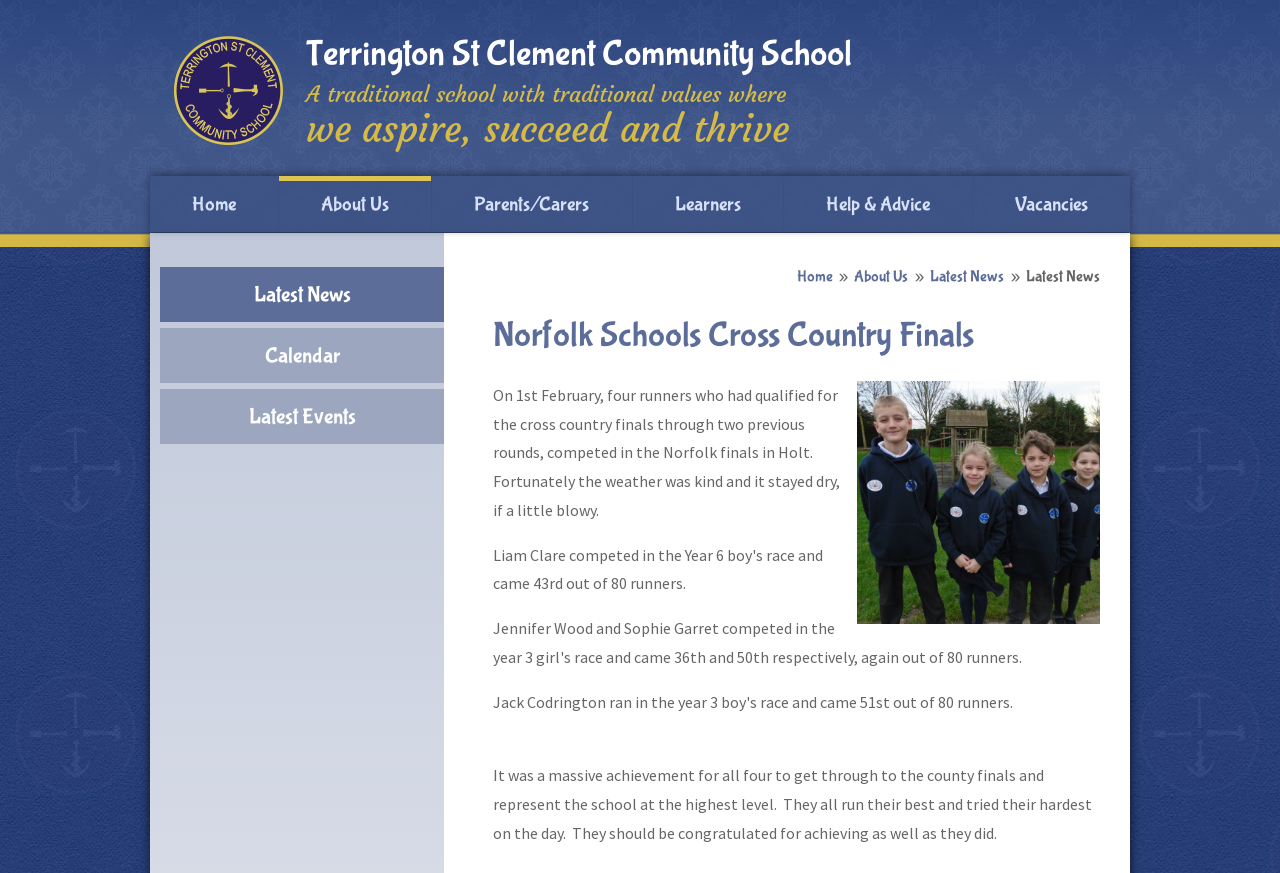How many links are there in the top navigation bar?
Refer to the screenshot and answer in one word or phrase.

6